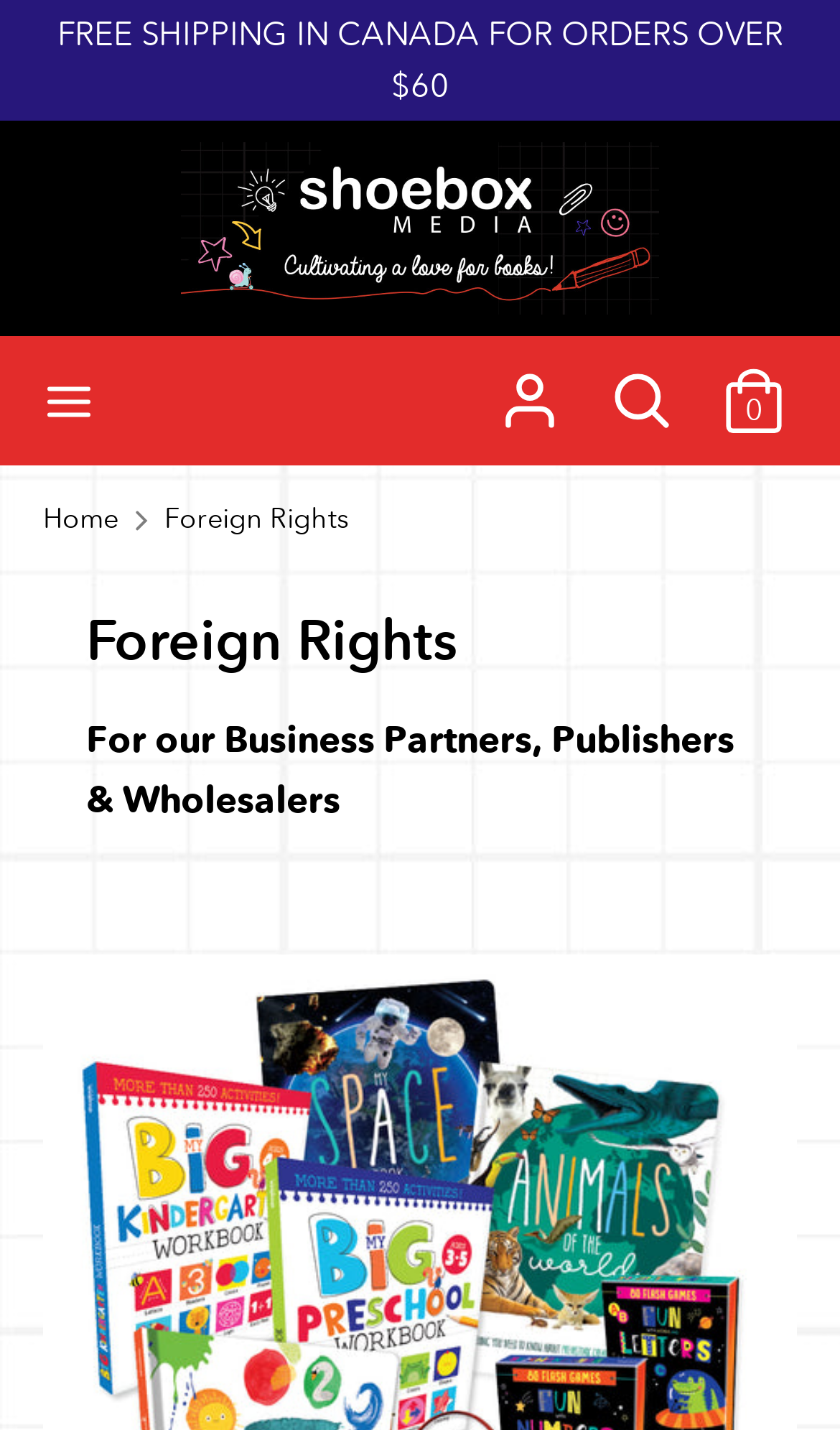Observe the image and answer the following question in detail: What is the free shipping condition in Canada?

I found the static text 'FREE SHIPPING IN CANADA FOR ORDERS OVER $60' at the top of the webpage, which indicates the condition for free shipping in Canada.